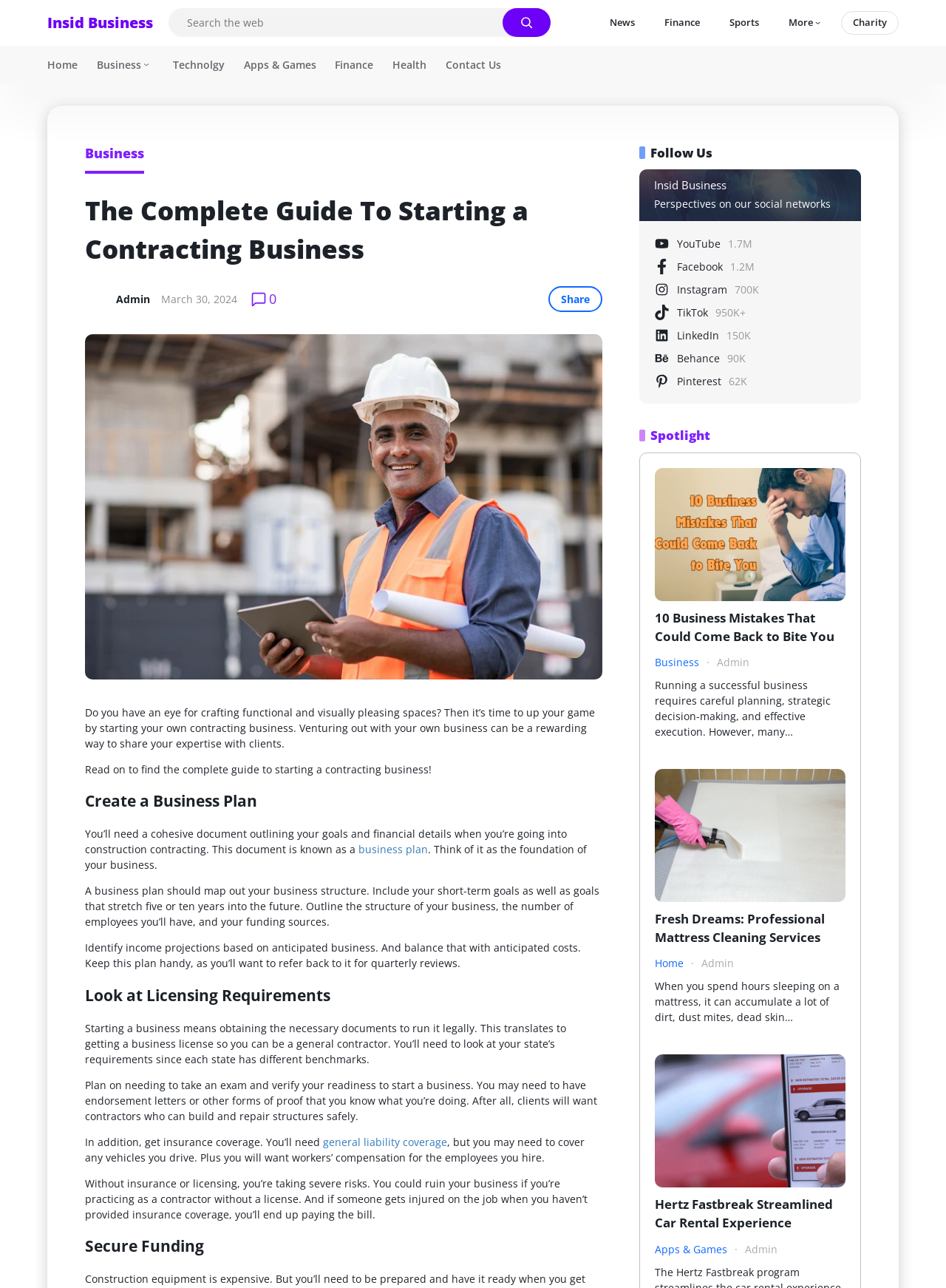Determine the bounding box coordinates of the clickable element to complete this instruction: "Follow on YouTube". Provide the coordinates in the format of four float numbers between 0 and 1, [left, top, right, bottom].

[0.691, 0.183, 0.894, 0.195]